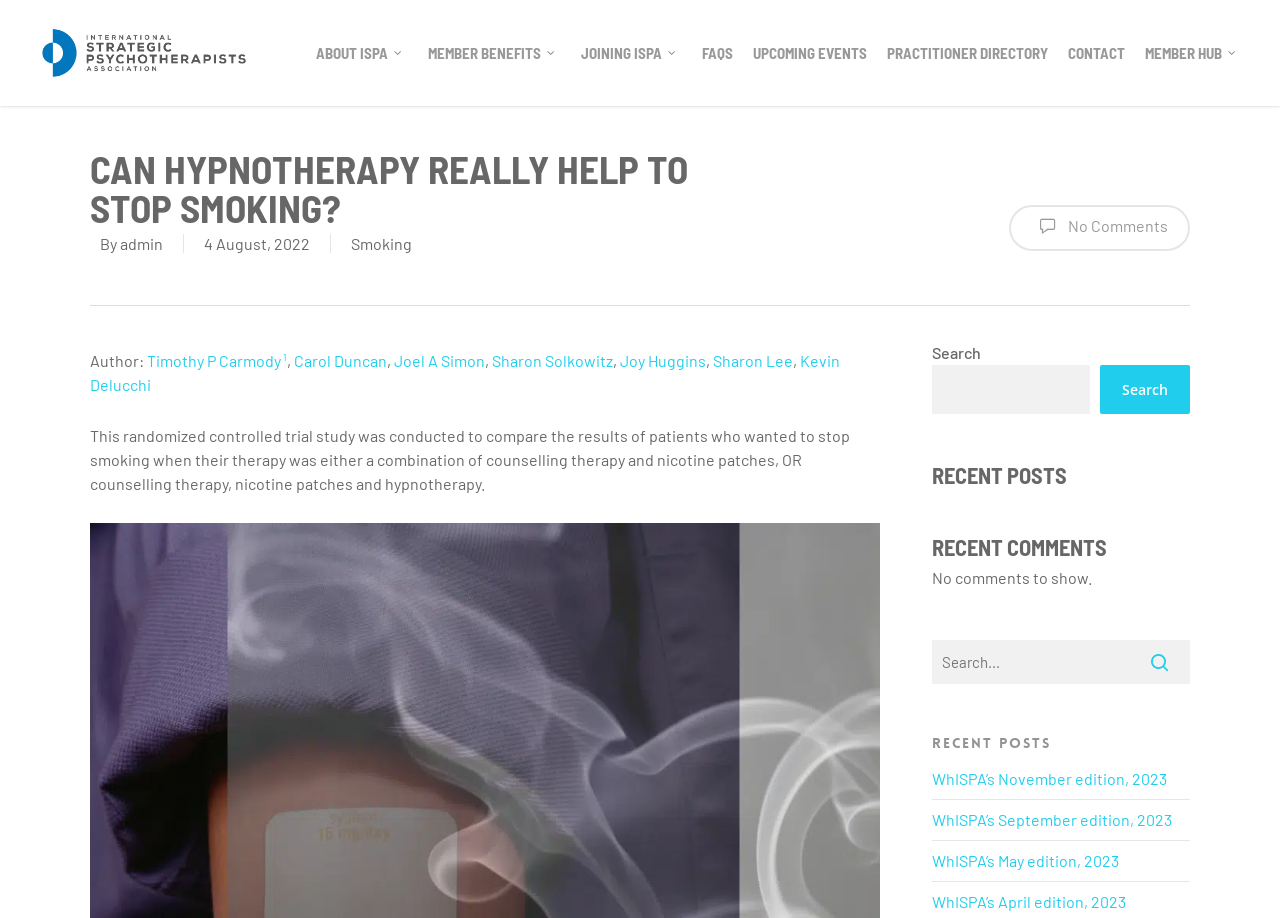How many authors are listed for the article?
Look at the screenshot and respond with one word or a short phrase.

7